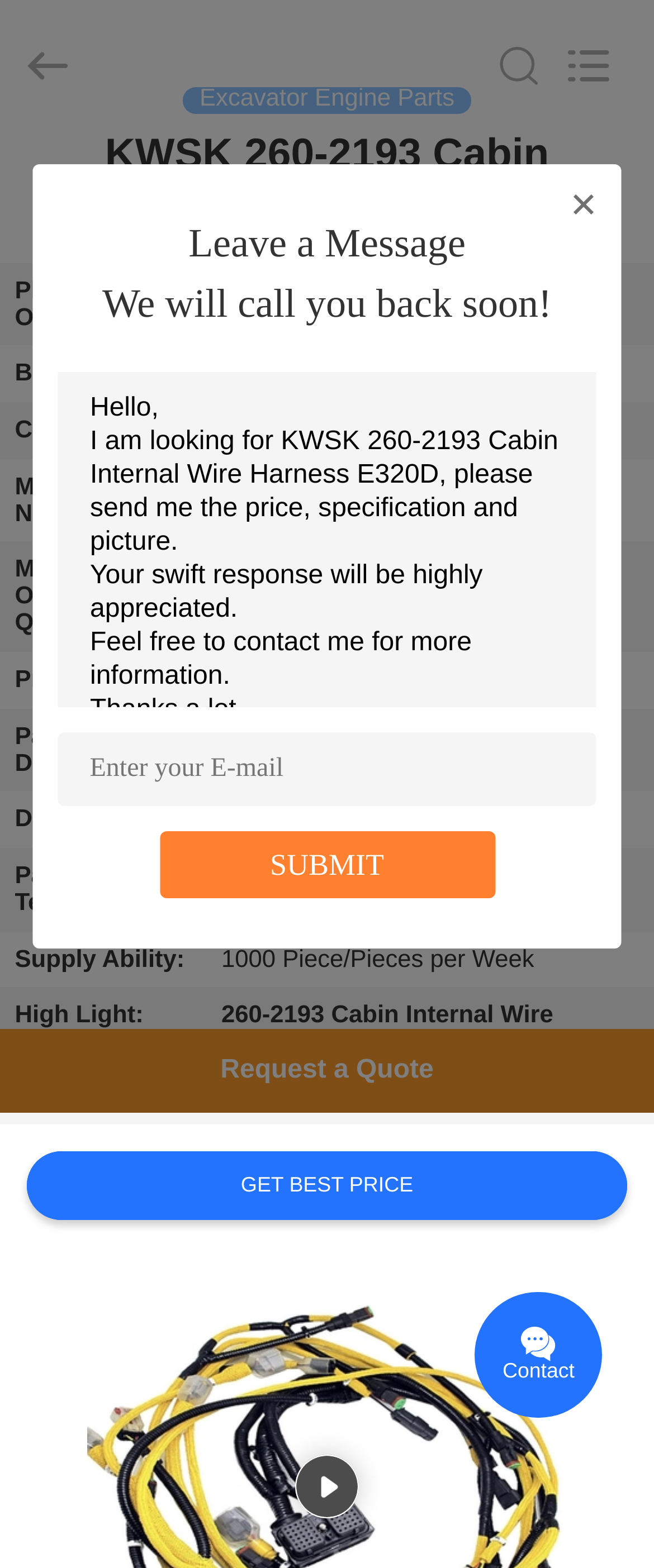Please examine the image and provide a detailed answer to the question: What is the payment term?

I found the answer by looking at the table on the webpage, specifically the row with the header 'Payment Terms:' and the corresponding grid cell that lists the payment terms as 'Western Union, T/T, MoneyGram'.